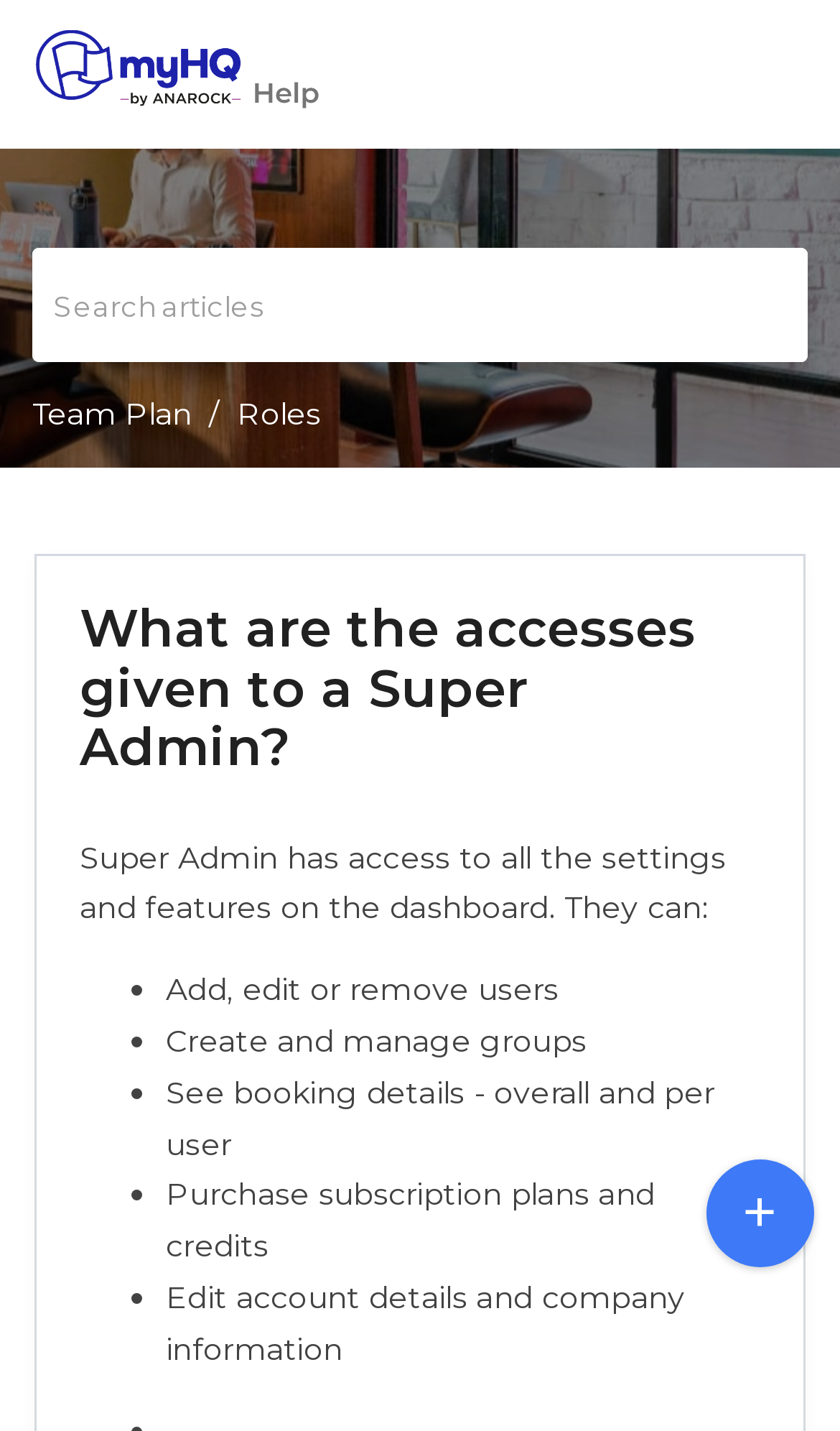With reference to the screenshot, provide a detailed response to the question below:
How many features can a Super Admin access?

The webpage lists at least 5 features that a Super Admin can access, including adding, editing or removing users, creating and managing groups, seeing booking details, purchasing subscription plans and credits, and editing account details and company information.